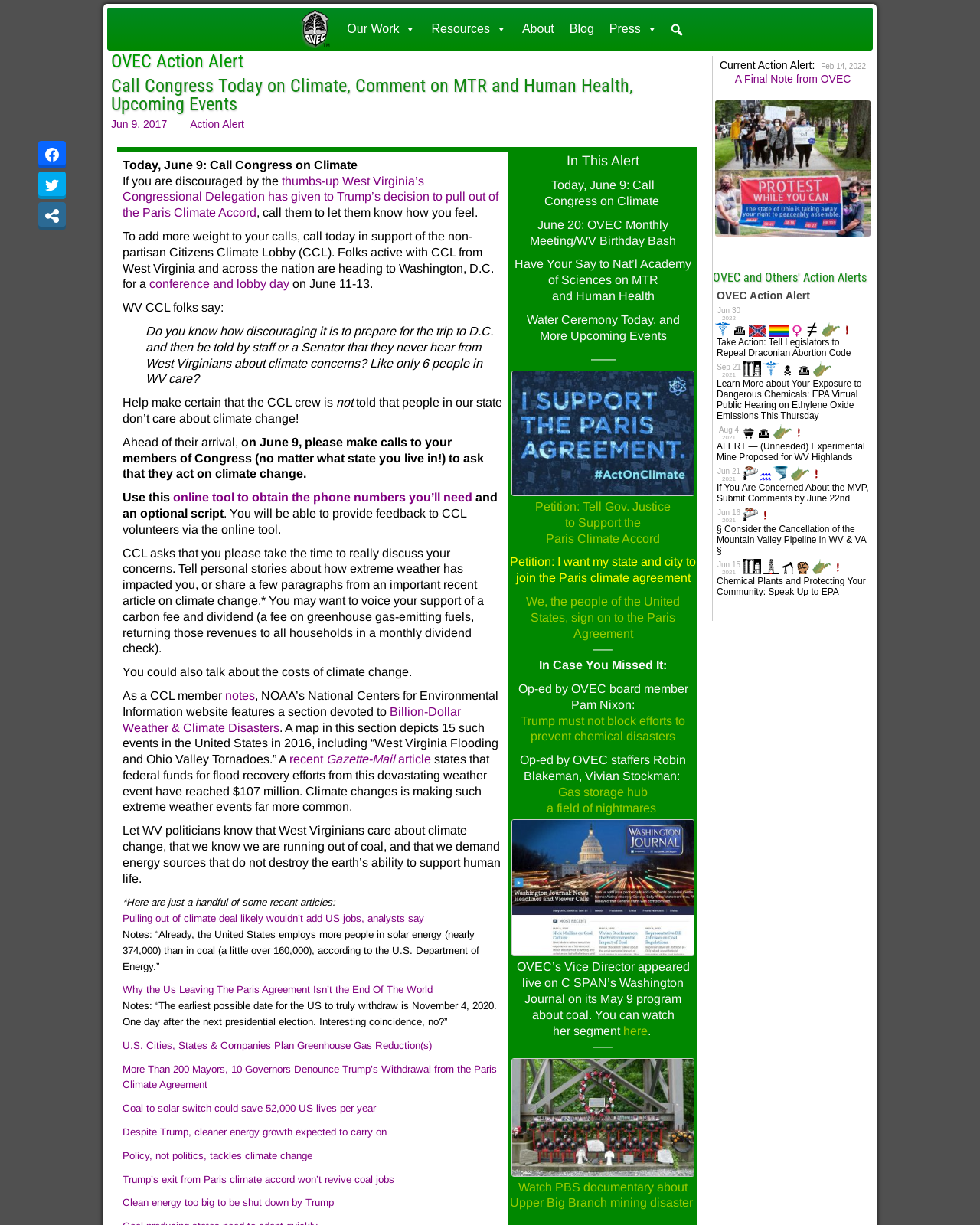Please locate the bounding box coordinates of the element that should be clicked to achieve the given instruction: "Search for something".

[0.679, 0.015, 0.702, 0.034]